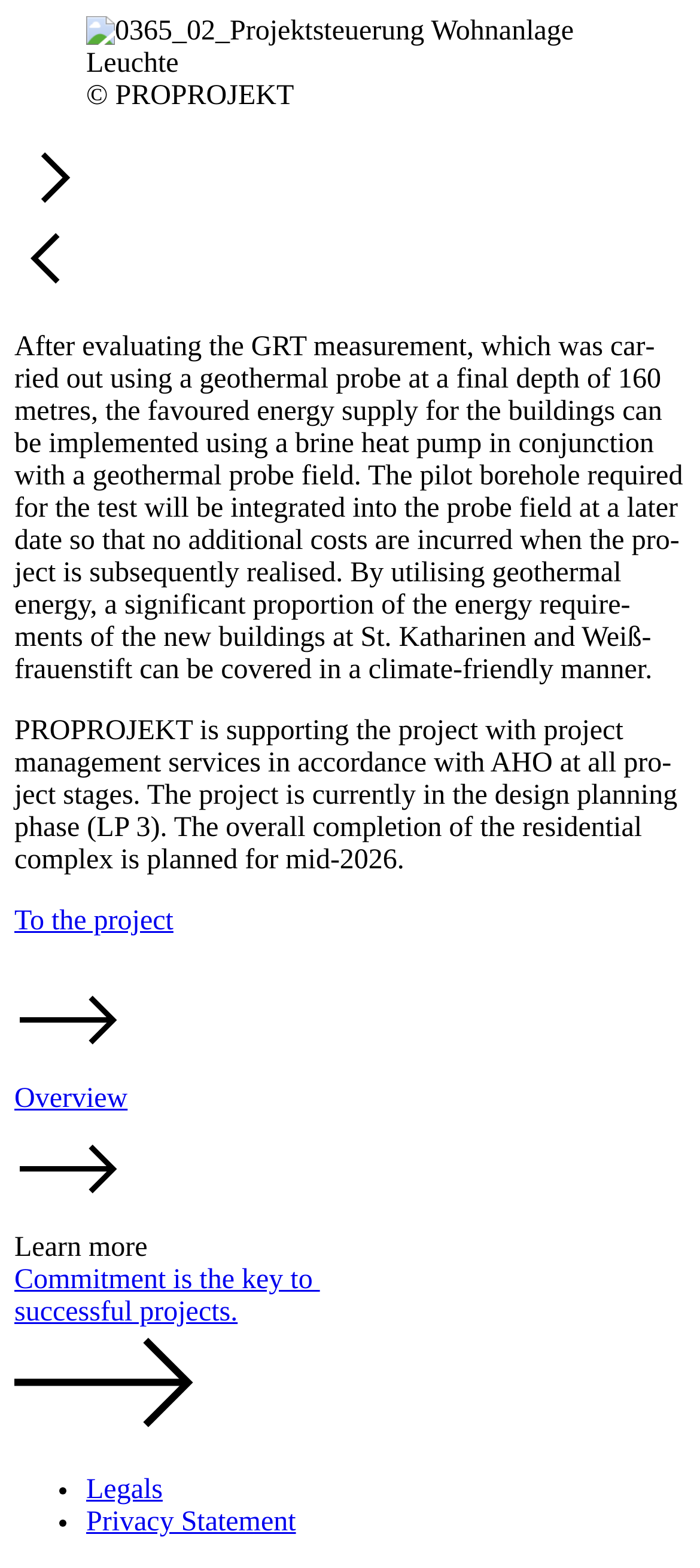Locate the bounding box of the UI element described by: "To the pro­ject" in the given webpage screenshot.

[0.021, 0.578, 0.248, 0.597]